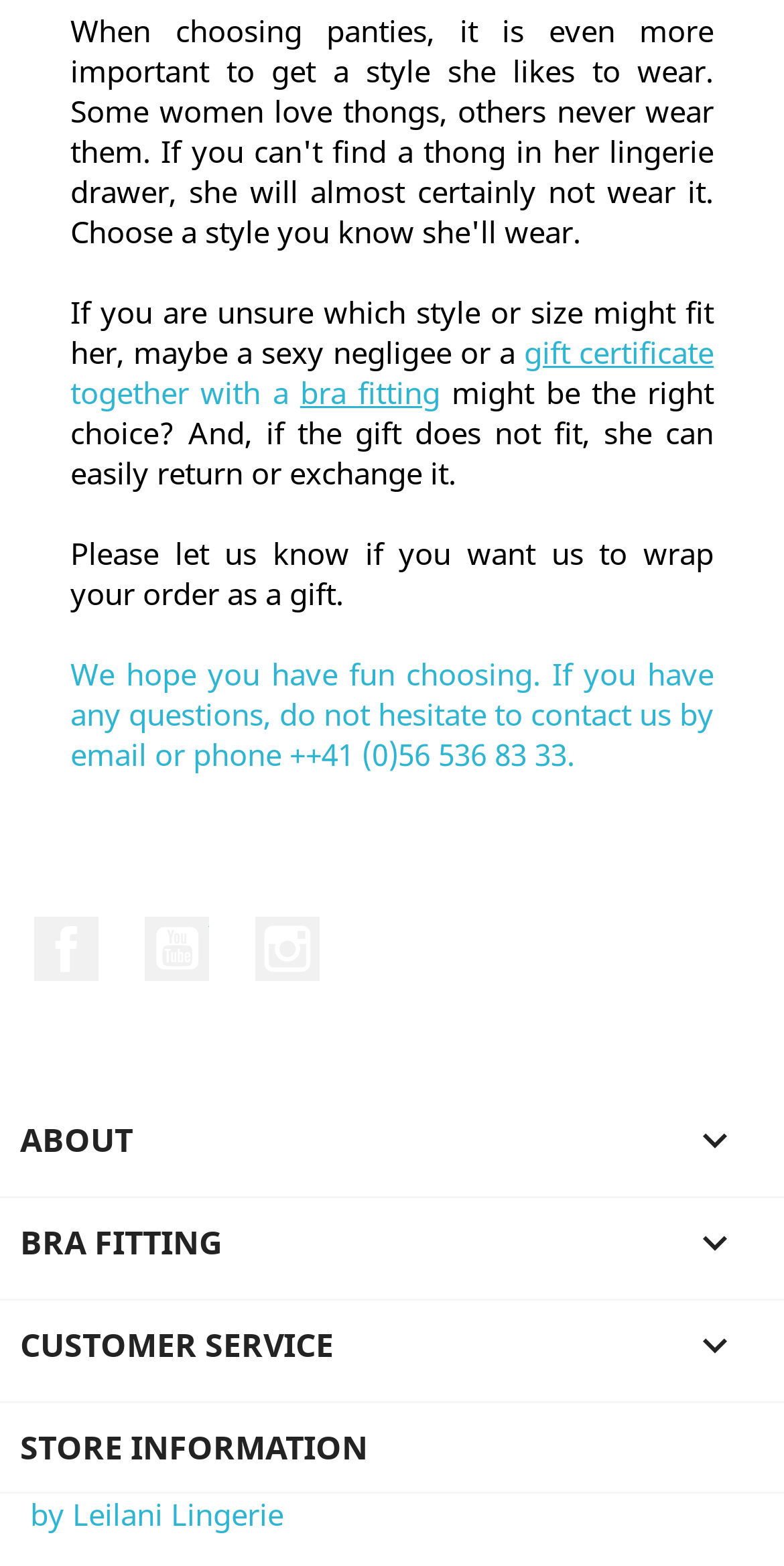Specify the bounding box coordinates of the region I need to click to perform the following instruction: "Learn about bra fitting". The coordinates must be four float numbers in the range of 0 to 1, i.e., [left, top, right, bottom].

[0.026, 0.779, 0.285, 0.807]